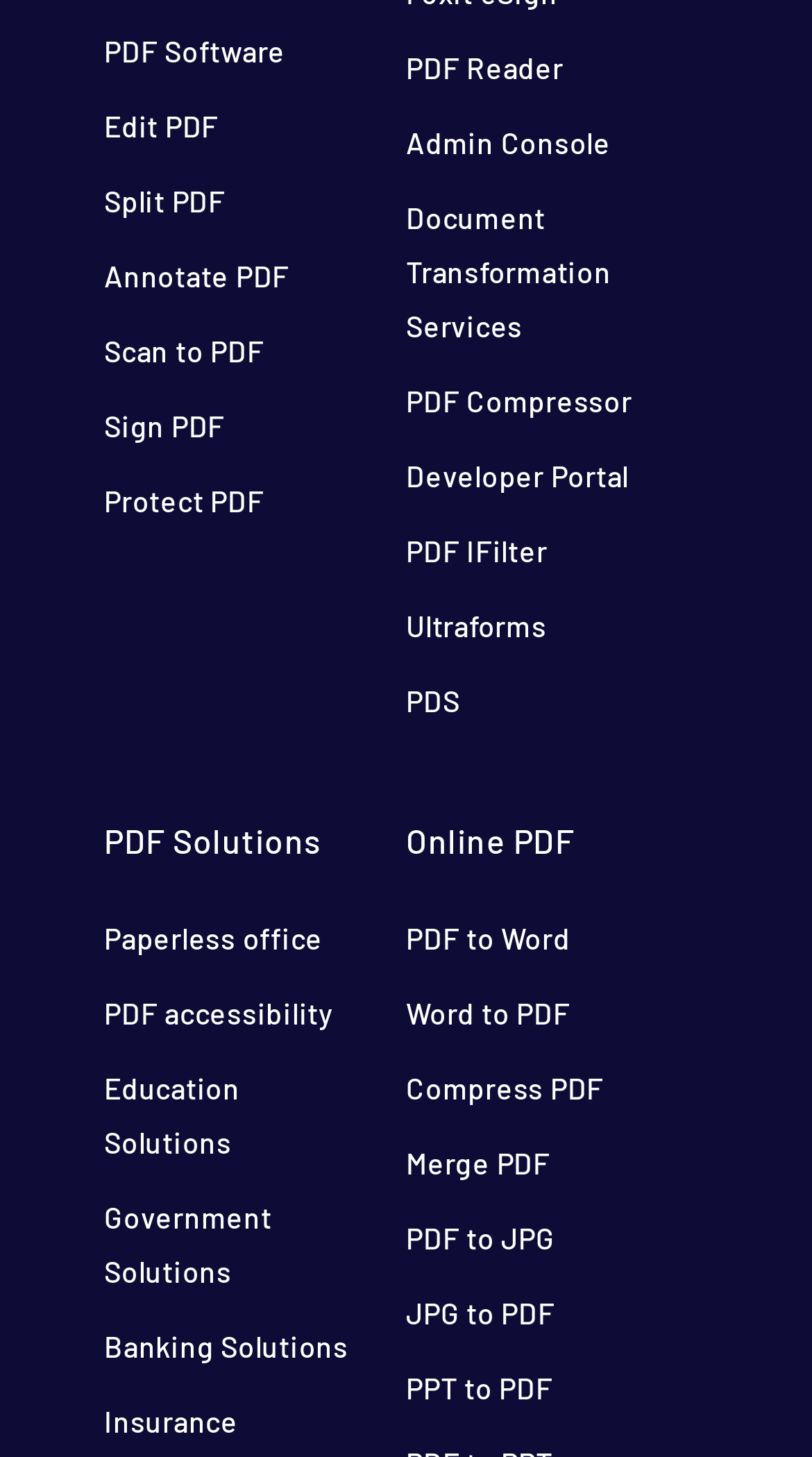Please specify the coordinates of the bounding box for the element that should be clicked to carry out this instruction: "Read a PDF". The coordinates must be four float numbers between 0 and 1, formatted as [left, top, right, bottom].

[0.5, 0.034, 0.694, 0.058]